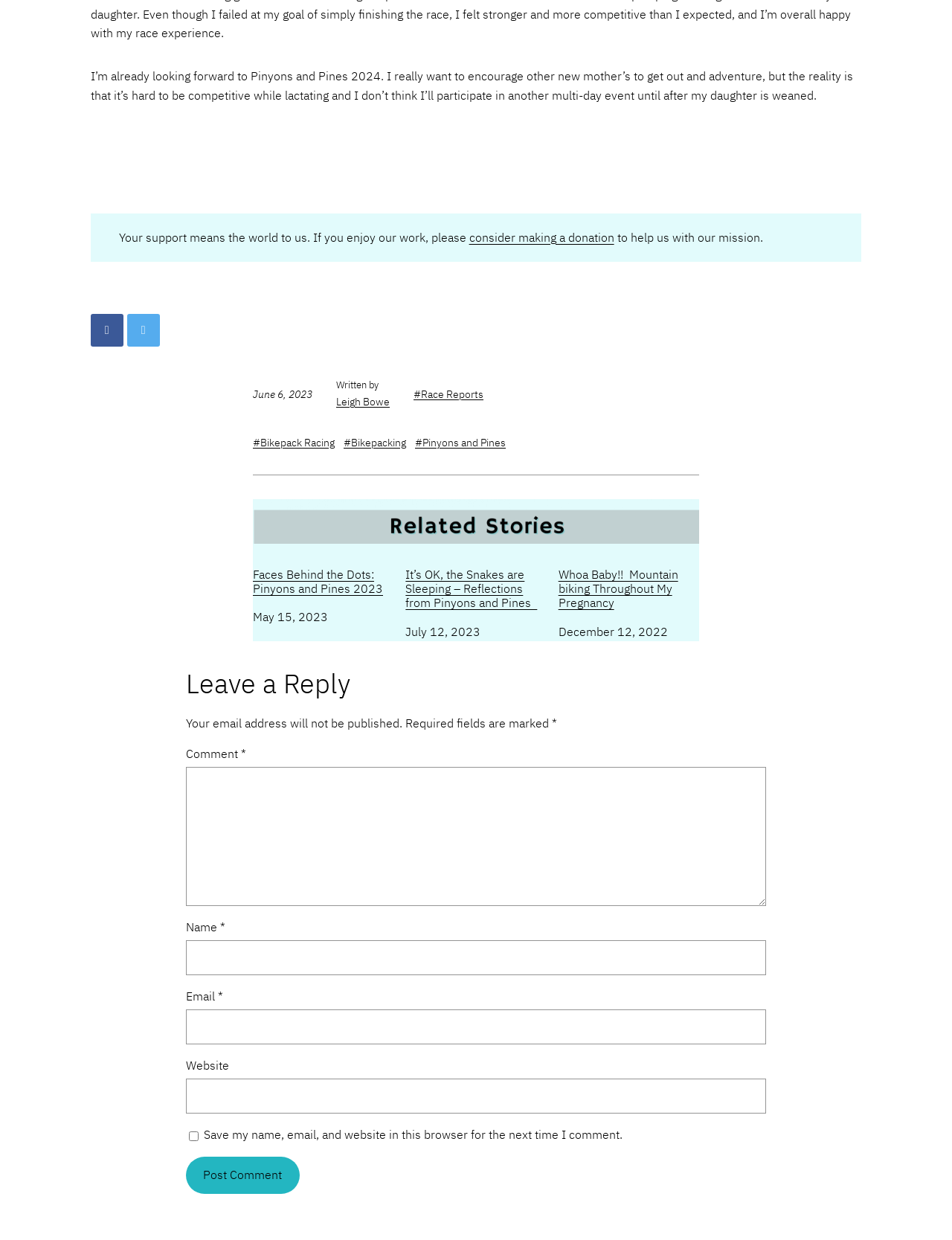Consider the image and give a detailed and elaborate answer to the question: 
What is the purpose of the checkbox?

The checkbox is located below the comment form. Its label is 'Save my name, email, and website in this browser for the next time I comment.' This indicates that the purpose of the checkbox is to save the user's comment information for future use.